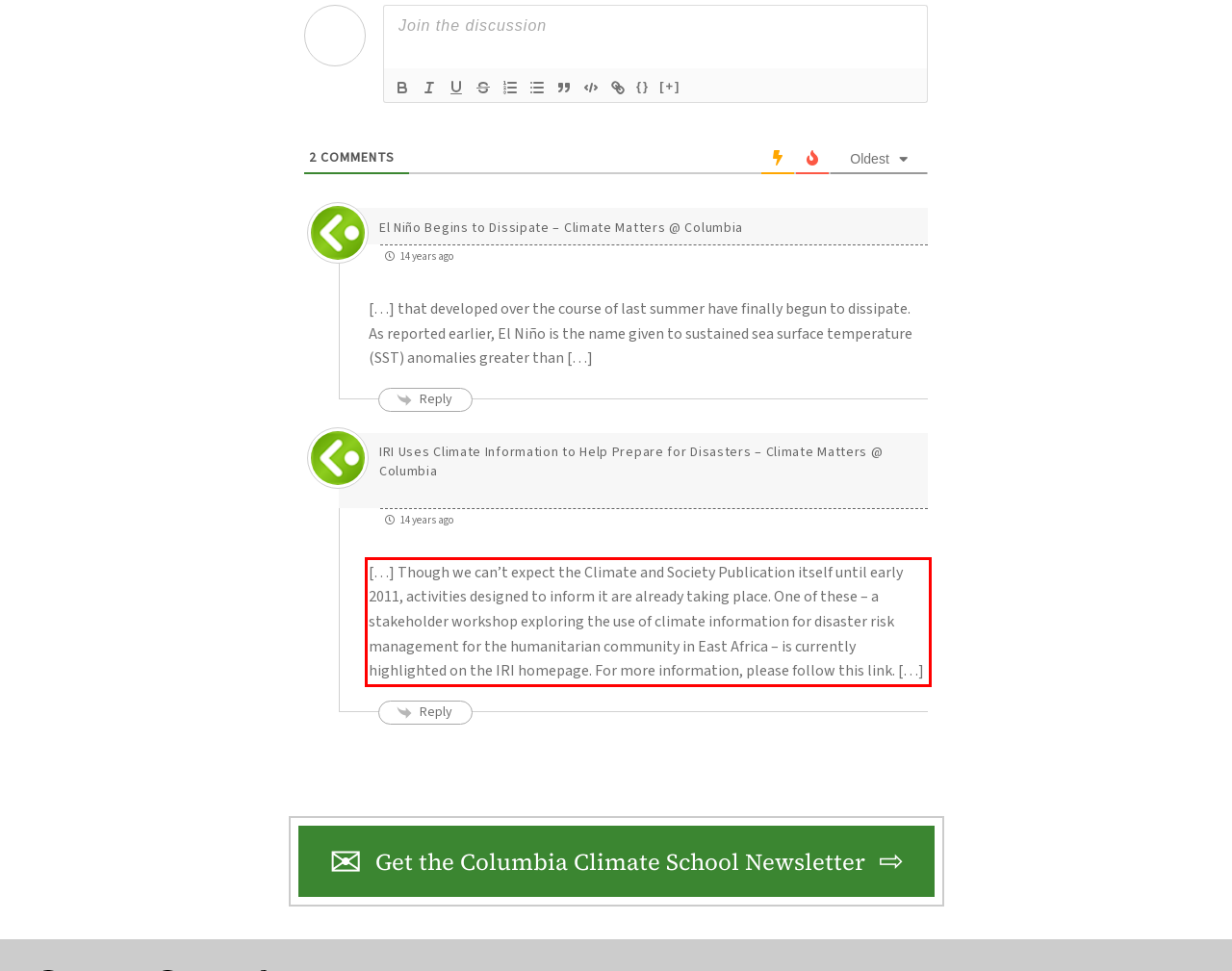View the screenshot of the webpage and identify the UI element surrounded by a red bounding box. Extract the text contained within this red bounding box.

[…] Though we can’t expect the Climate and Society Publication itself until early 2011, activities designed to inform it are already taking place. One of these – a stakeholder workshop exploring the use of climate information for disaster risk management for the humanitarian community in East Africa – is currently highlighted on the IRI homepage. For more information, please follow this link. […]